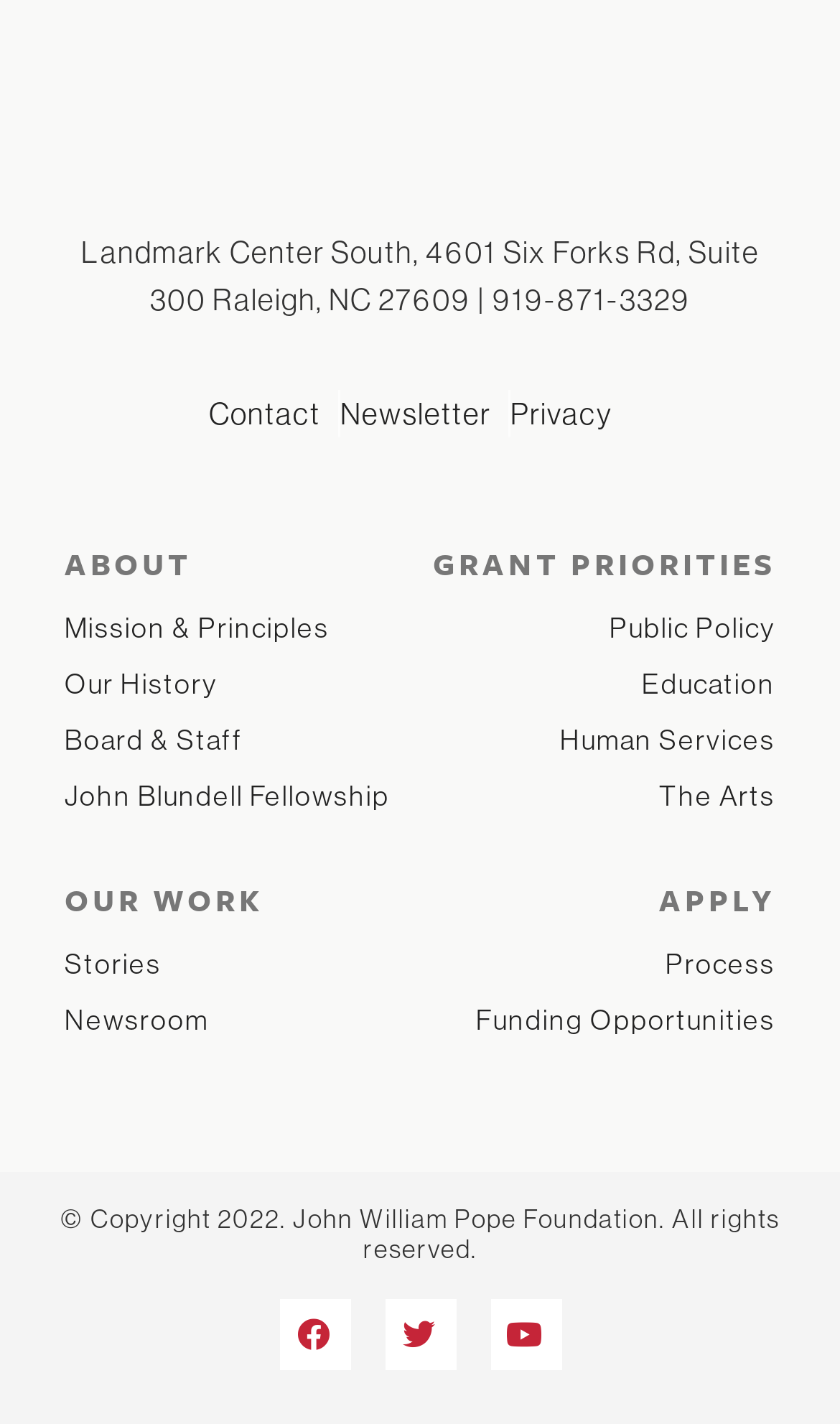Show the bounding box coordinates of the region that should be clicked to follow the instruction: "Explore funding opportunities."

[0.5, 0.701, 0.923, 0.732]